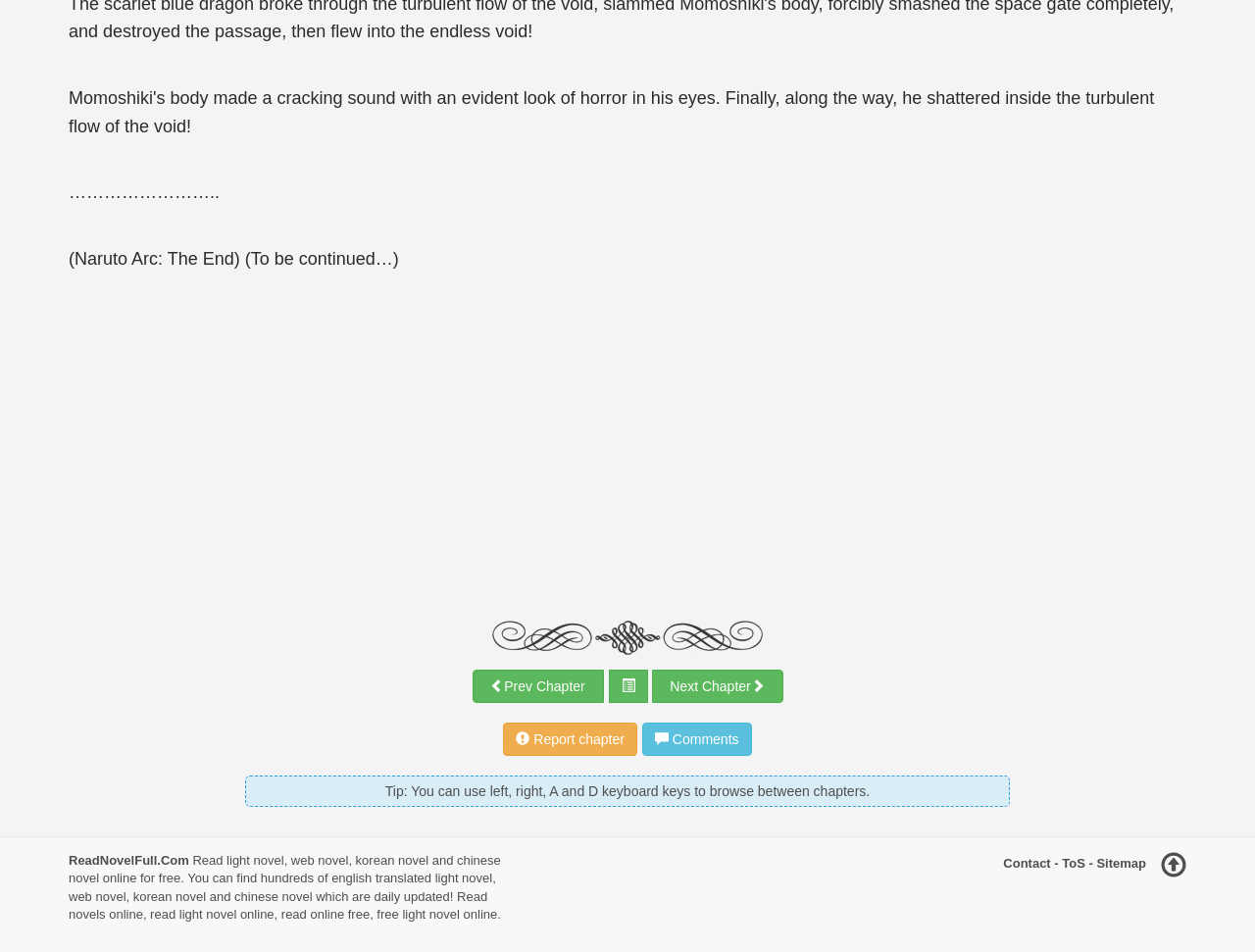Provide the bounding box coordinates for the UI element that is described as: "Next Chapter".

[0.519, 0.703, 0.624, 0.738]